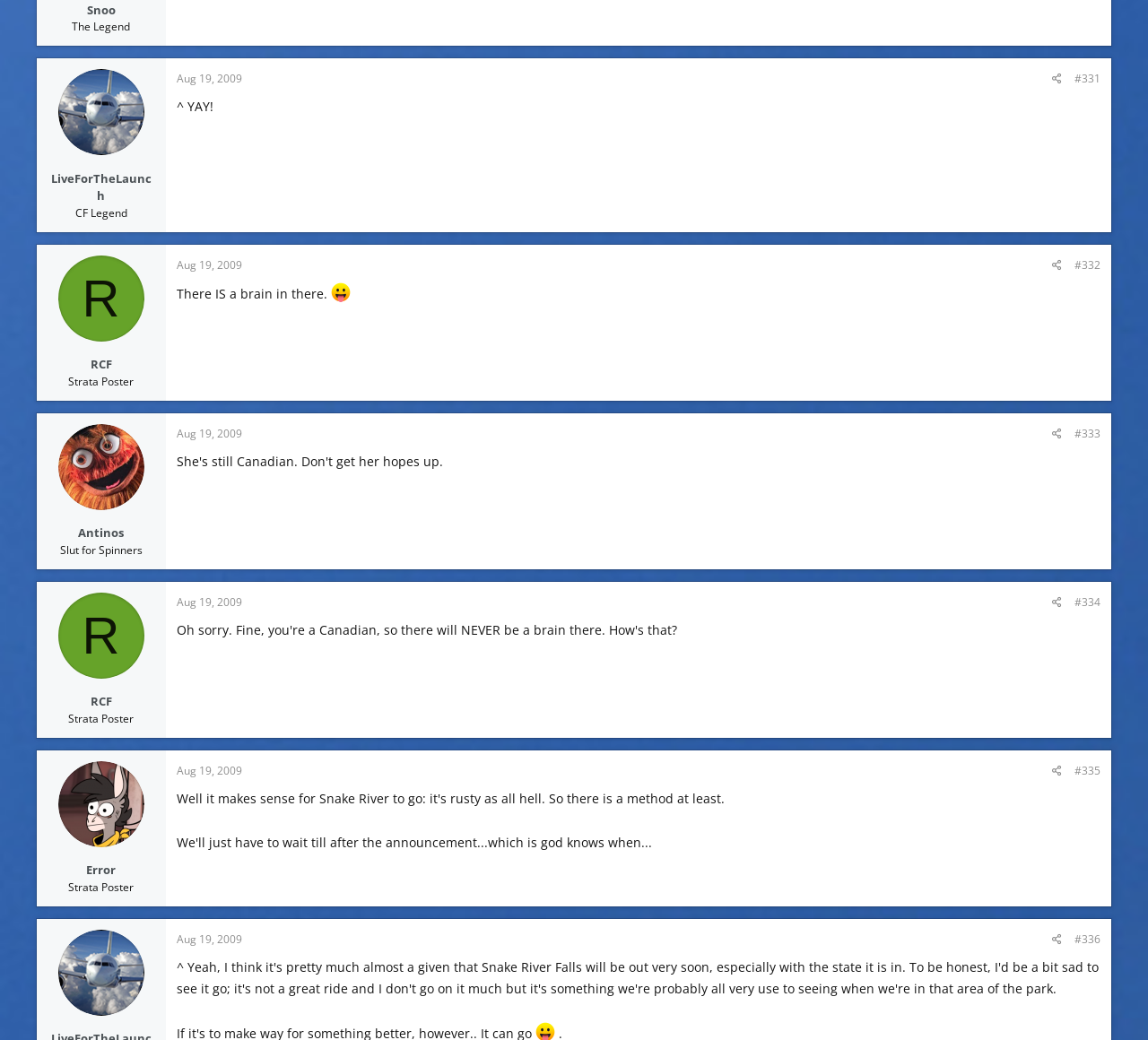Given the content of the image, can you provide a detailed answer to the question?
How many sharing options are available?

I counted the number of link elements with text 'Facebook', 'Twitter', 'Reddit', 'Pinterest', 'Tumblr', 'WhatsApp', and 'Email', which are likely sharing options, and there are 7 of them.